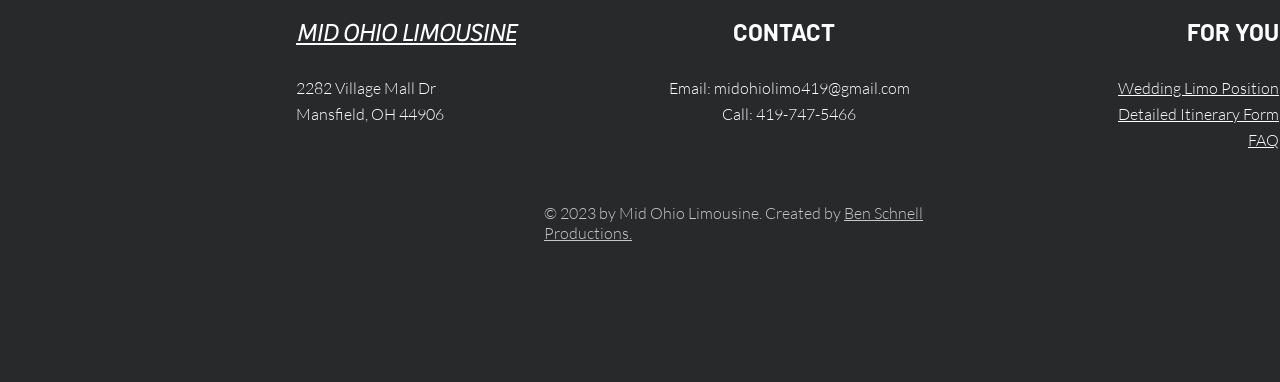Please identify the bounding box coordinates of the element's region that I should click in order to complete the following instruction: "View the 'Wedding Limo Position' page". The bounding box coordinates consist of four float numbers between 0 and 1, i.e., [left, top, right, bottom].

[0.873, 0.205, 0.999, 0.258]